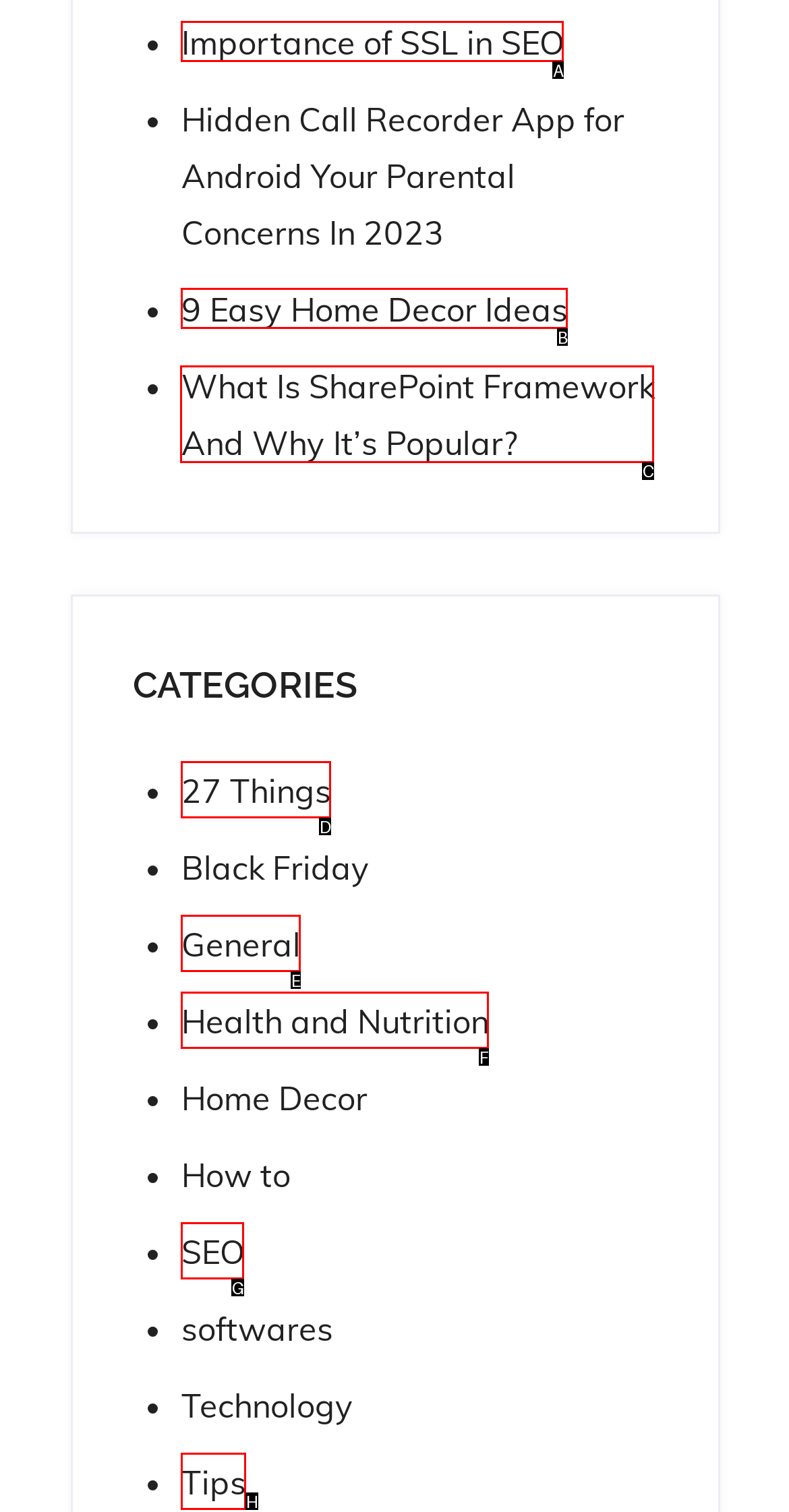Determine which HTML element to click to execute the following task: Learn about SharePoint Framework Answer with the letter of the selected option.

C